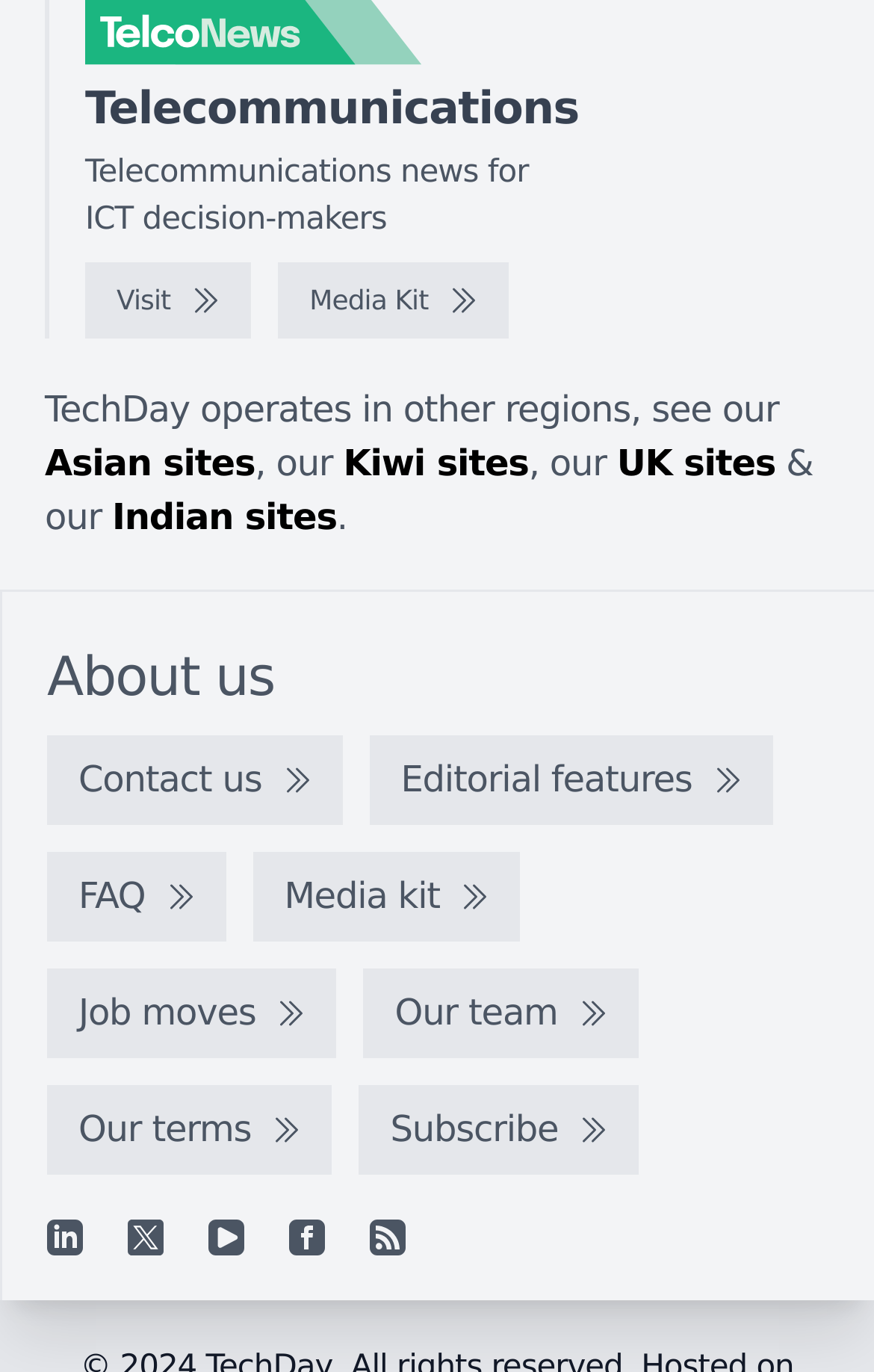Could you indicate the bounding box coordinates of the region to click in order to complete this instruction: "Click on the 'ASM #77' link".

None